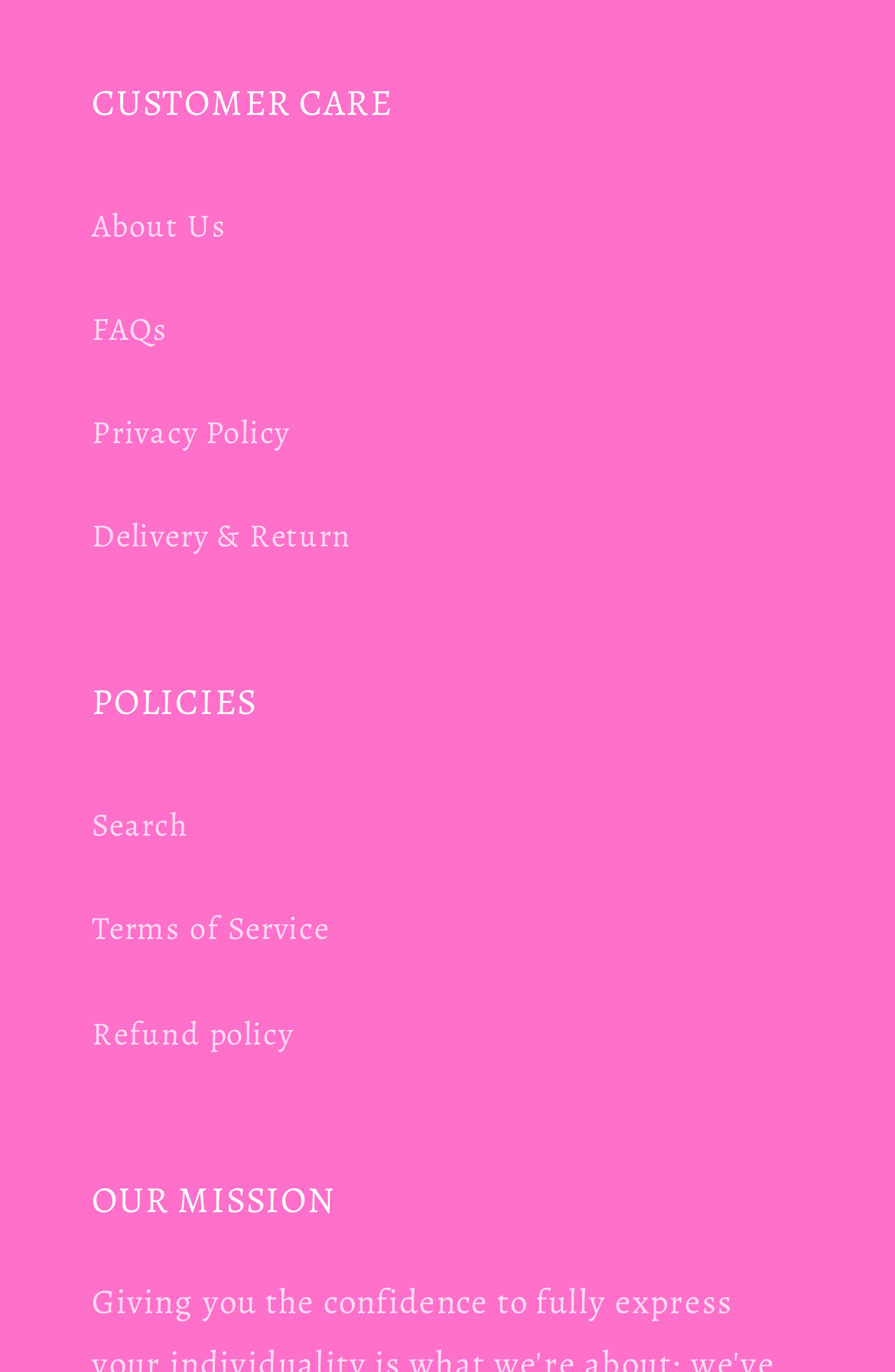Predict the bounding box coordinates of the UI element that matches this description: "Search". The coordinates should be in the format [left, top, right, bottom] with each value between 0 and 1.

[0.103, 0.564, 0.897, 0.64]